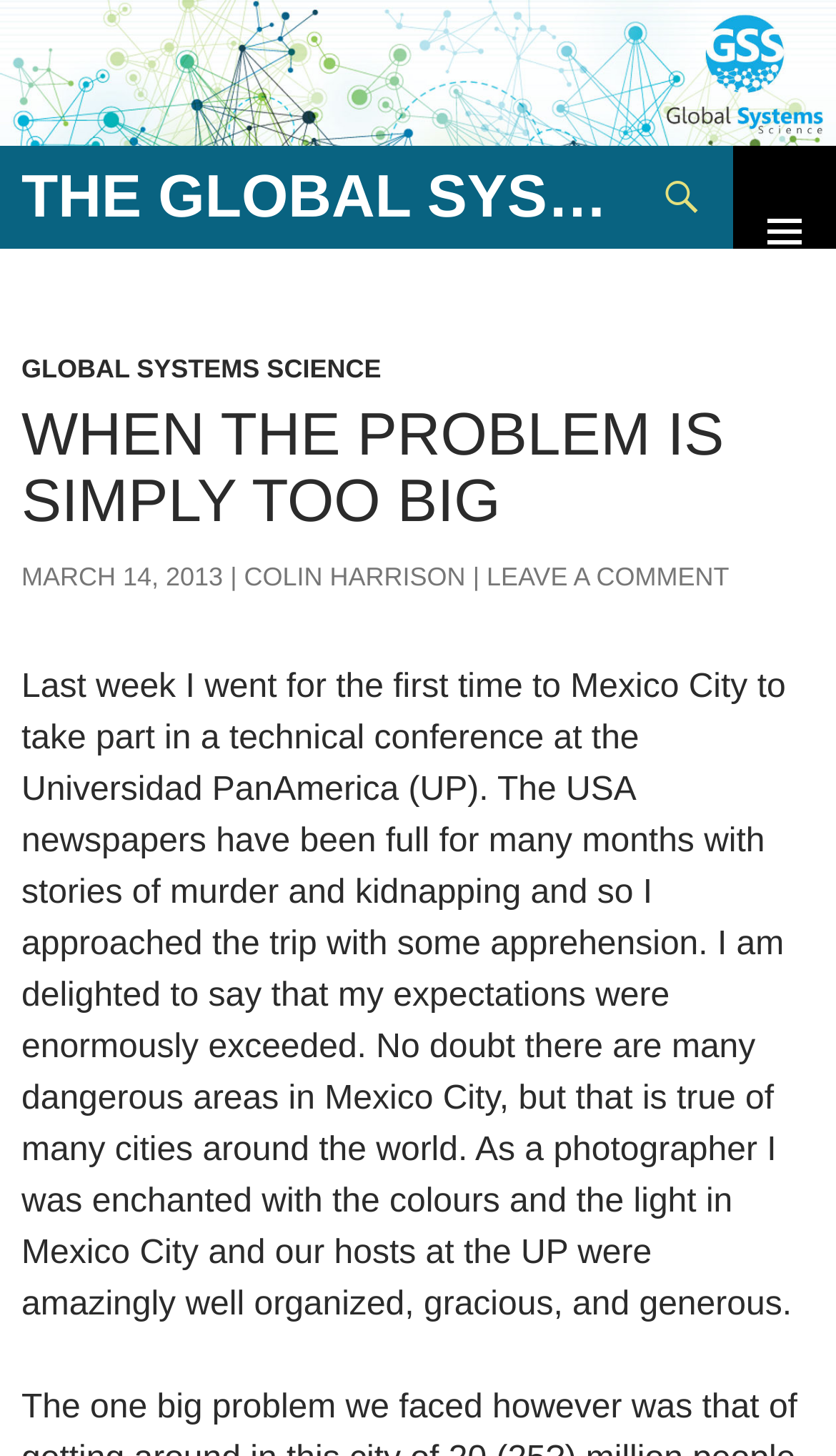Provide a one-word or brief phrase answer to the question:
When was the latest article published?

March 14, 2013